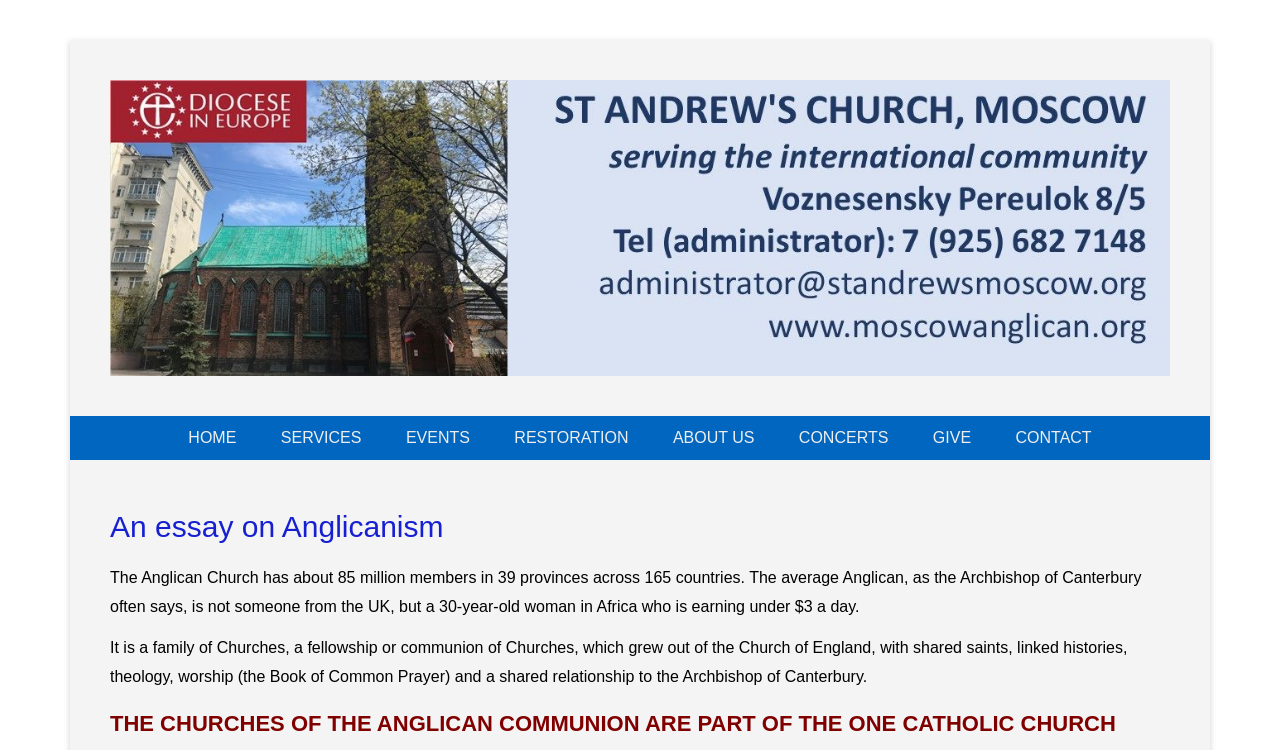Please analyze the image and give a detailed answer to the question:
How many countries are in the Anglican Communion?

The text states that the Anglican Church has about 85 million members in 39 provinces across 165 countries.